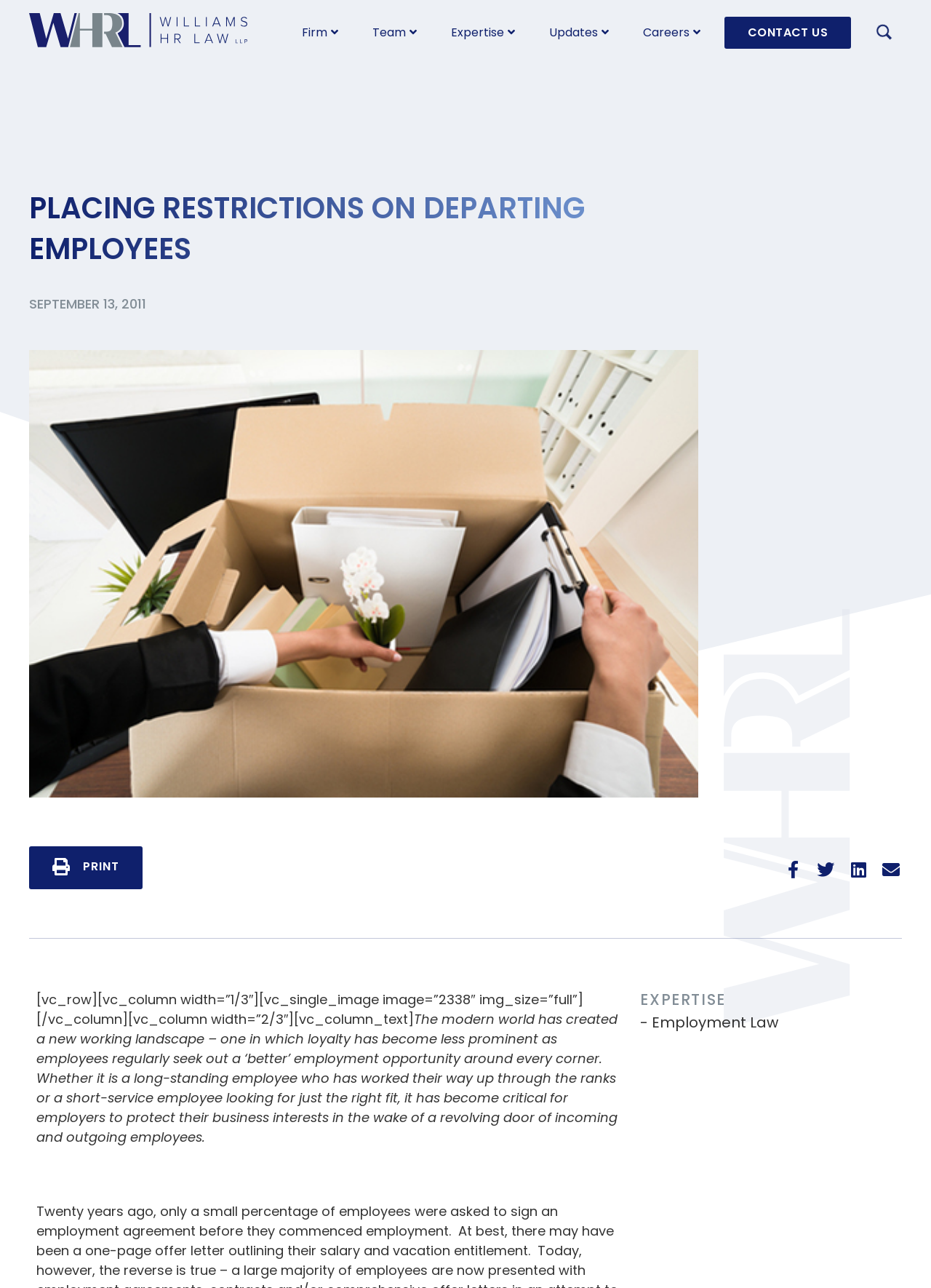What can be done with the article?
Craft a detailed and extensive response to the question.

I found the answer by looking at the link element that says 'PRINT', which suggests that the article can be printed.